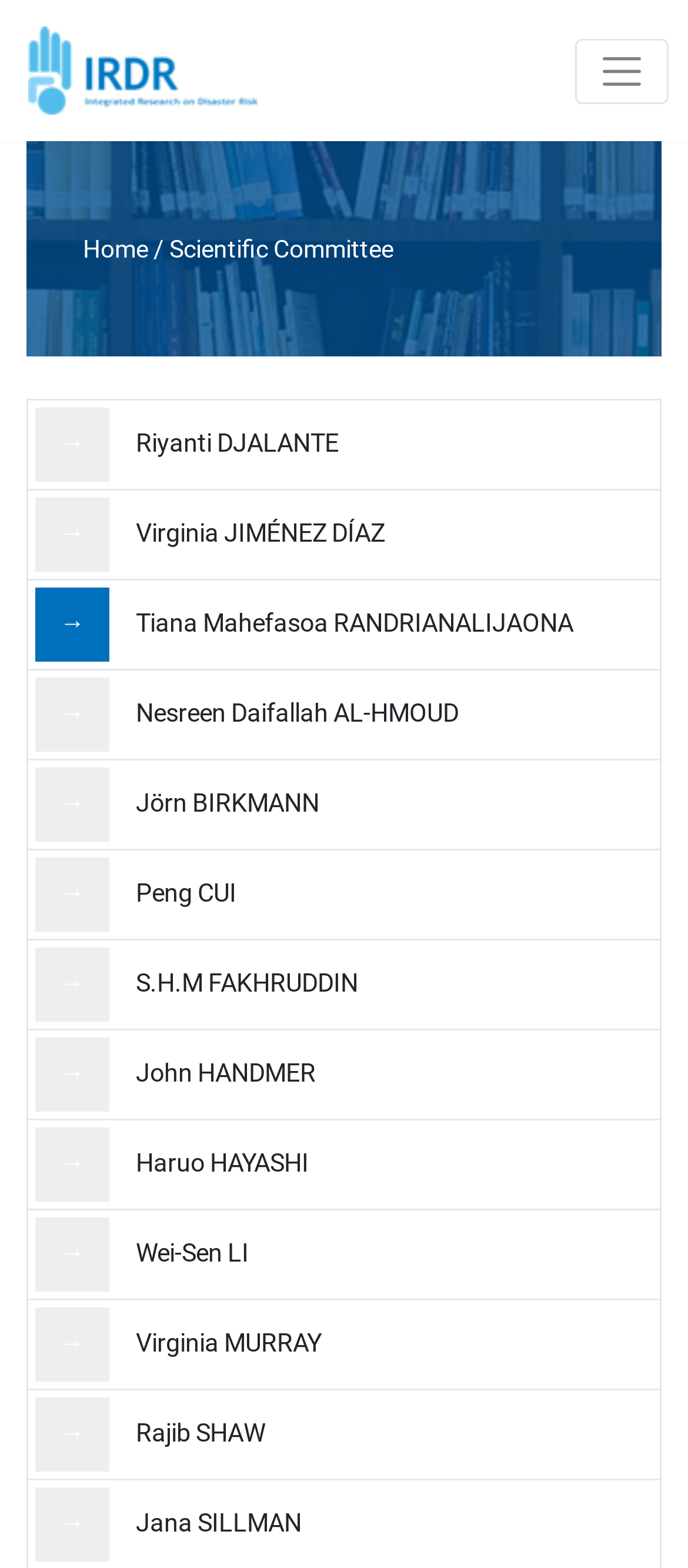What is the last name of the person linked to '→ John HANDMER'?
Analyze the image and provide a thorough answer to the question.

I looked at the link '→ John HANDMER' and extracted the last name 'HANDMER' from it.